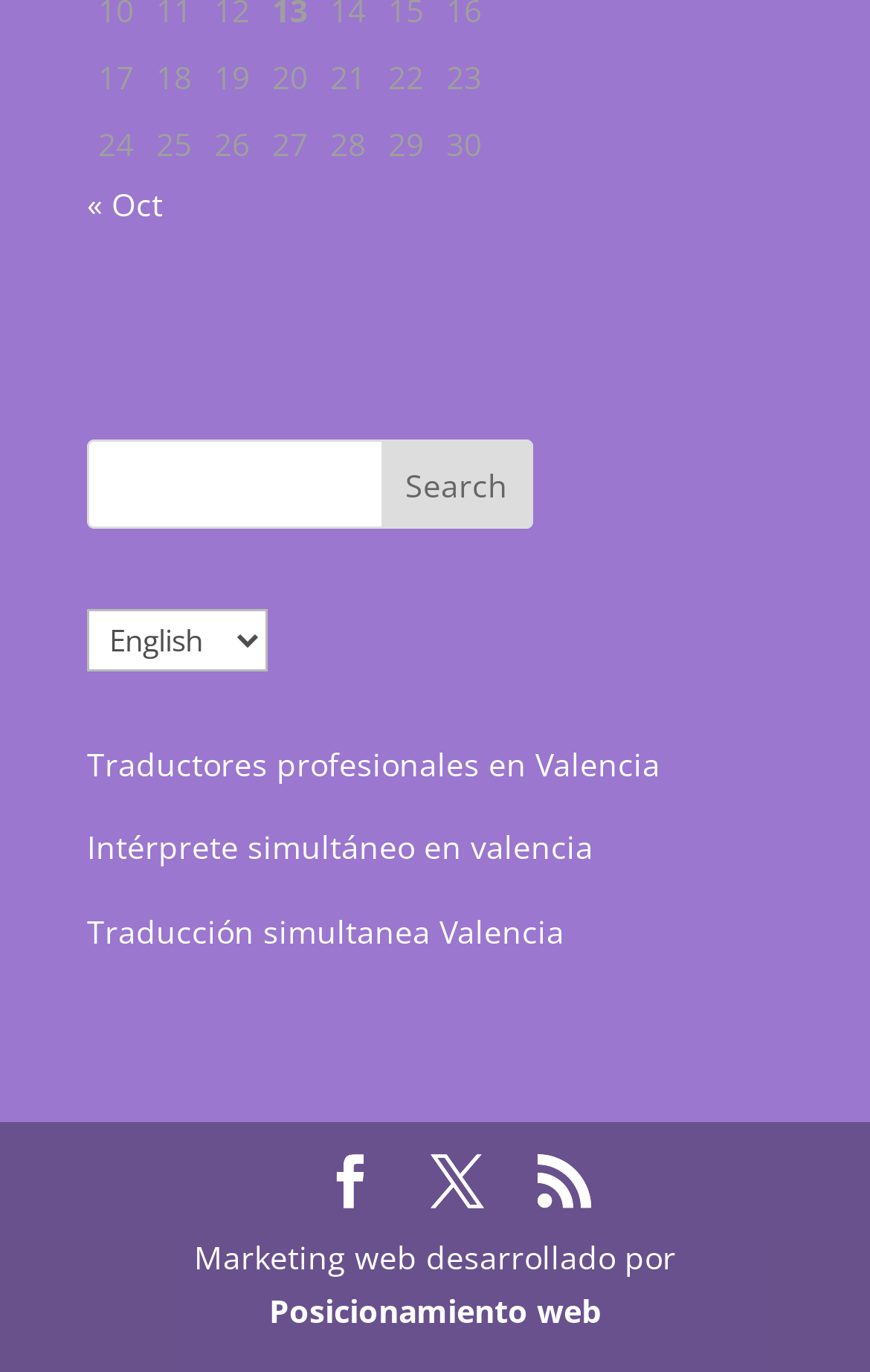Indicate the bounding box coordinates of the element that needs to be clicked to satisfy the following instruction: "Check marketing web". The coordinates should be four float numbers between 0 and 1, i.e., [left, top, right, bottom].

[0.309, 0.94, 0.691, 0.97]